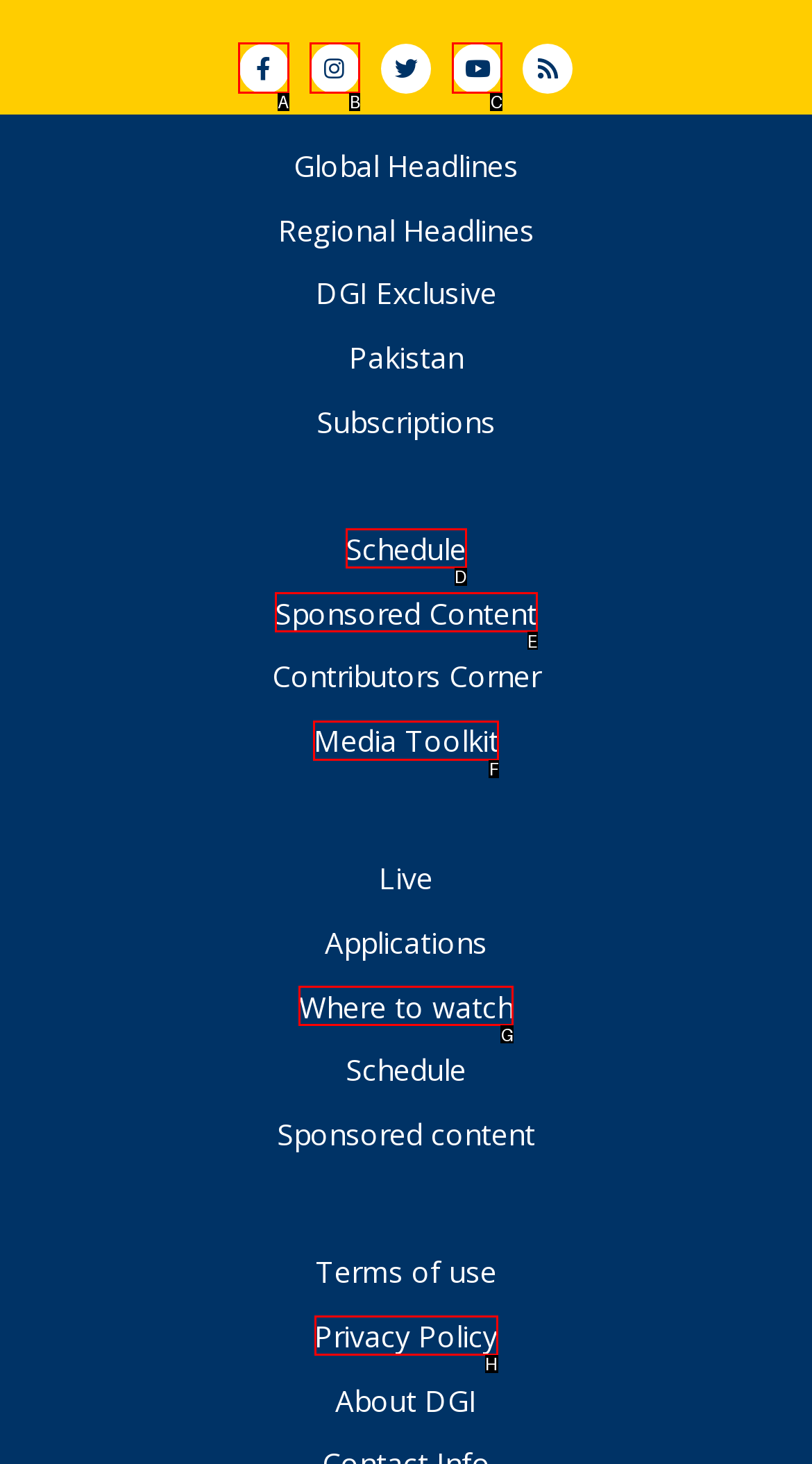Identify the HTML element that best matches the description: Instagram. Provide your answer by selecting the corresponding letter from the given options.

B